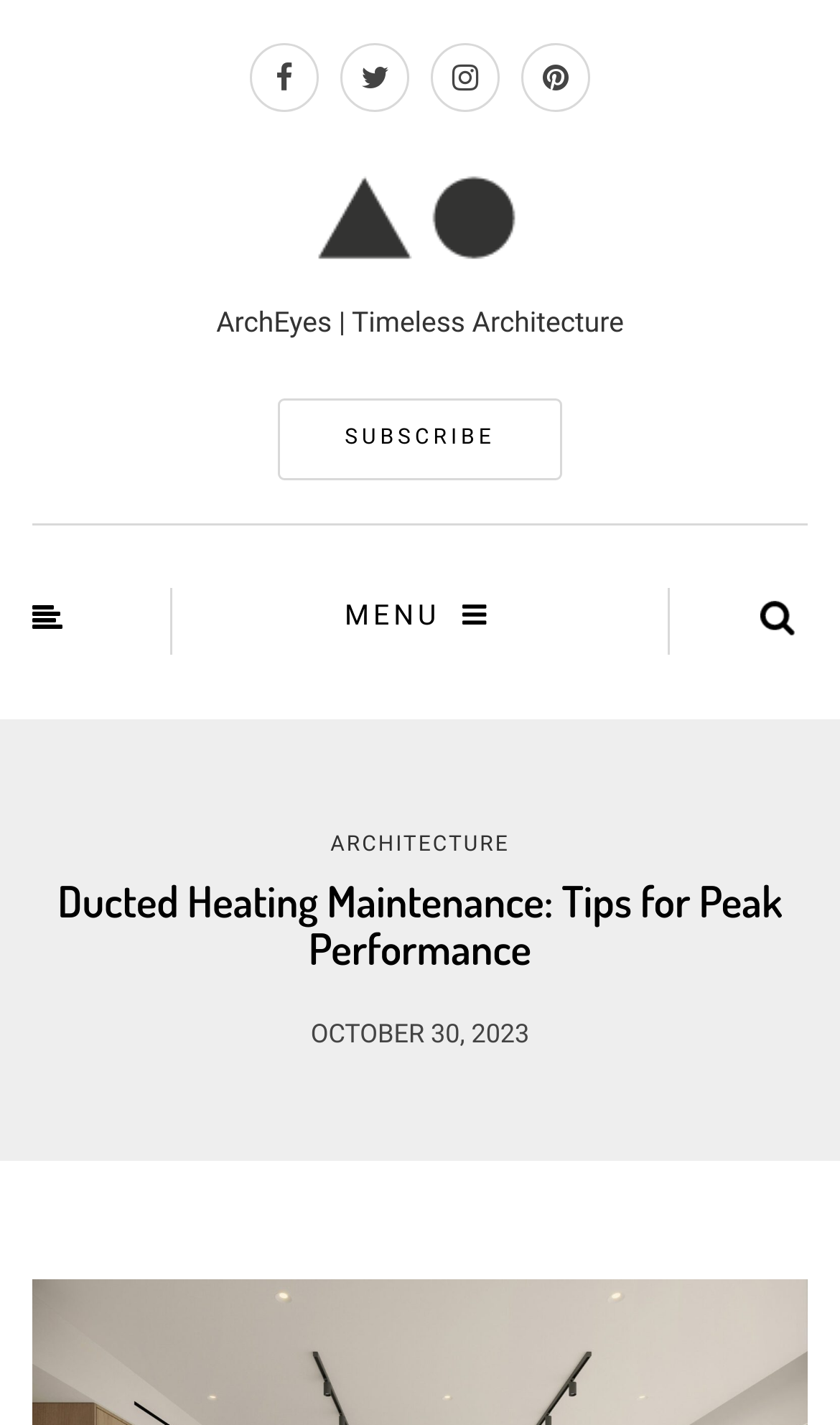What is the logo of the website?
Look at the image and construct a detailed response to the question.

The logo of the website is 'ArchEyes' which is an image element located at the top left corner of the webpage, with a bounding box of [0.167, 0.109, 0.833, 0.199].